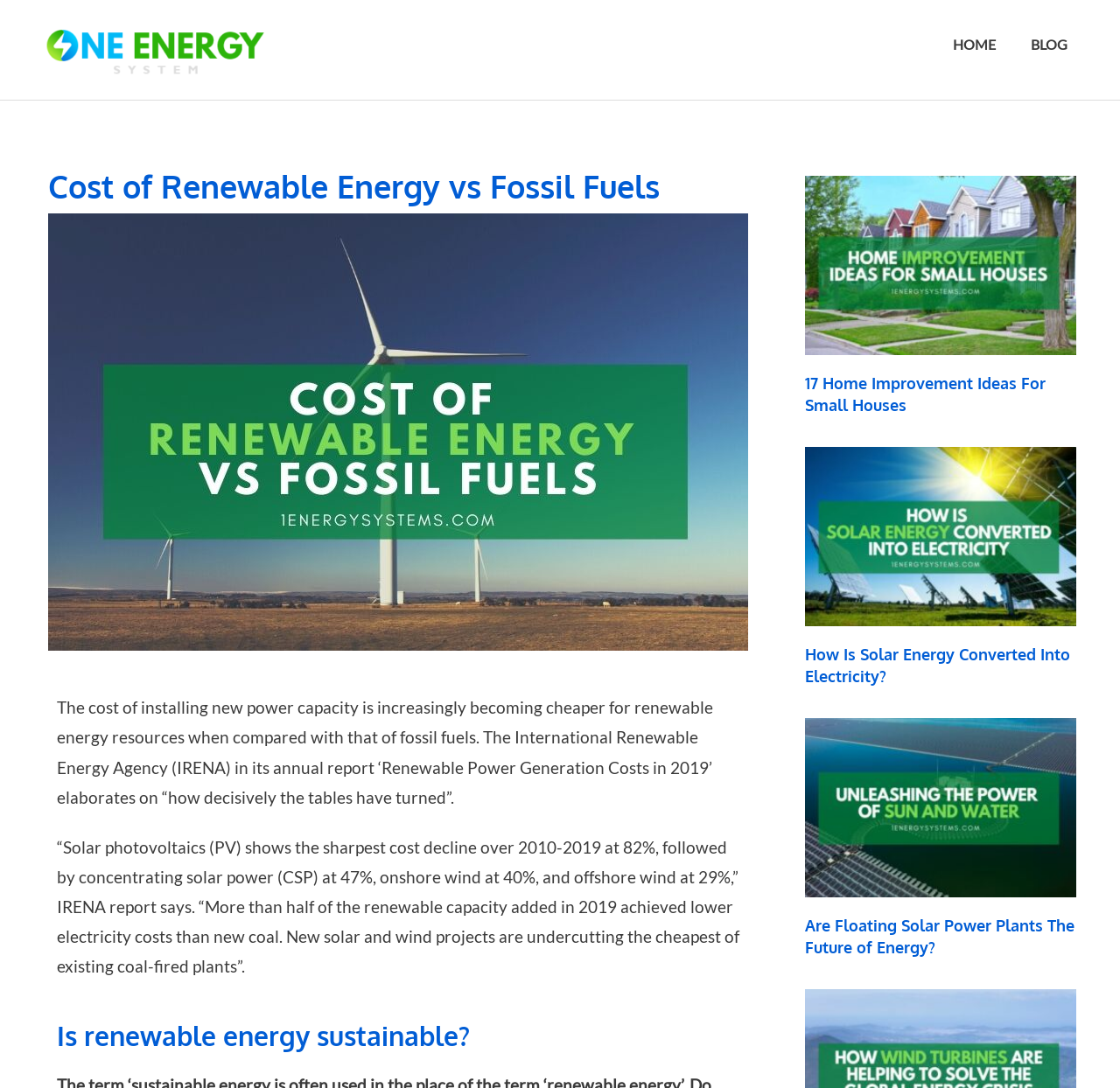Locate the bounding box coordinates of the segment that needs to be clicked to meet this instruction: "Read the article '17 Home Improvement Ideas For Small Houses'".

[0.719, 0.342, 0.961, 0.383]